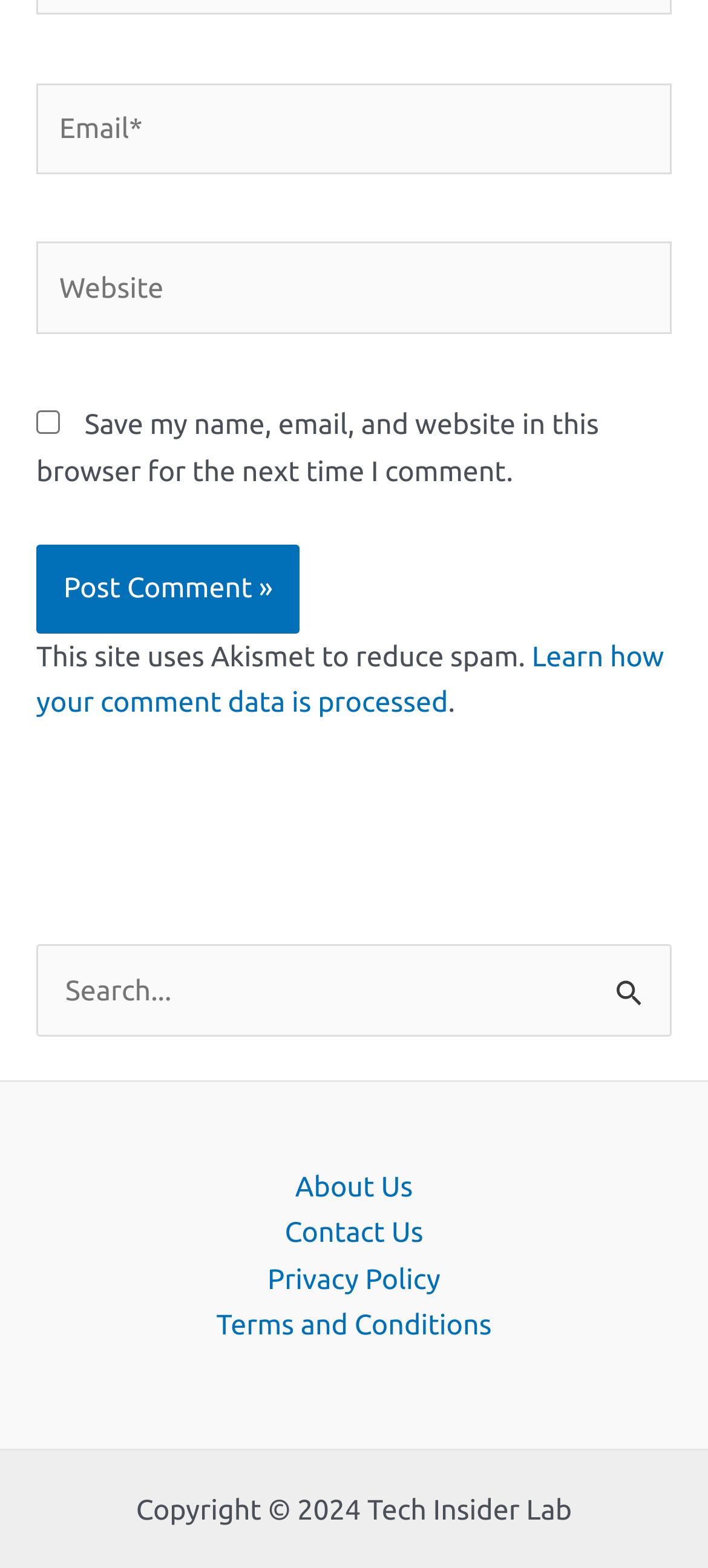Locate the bounding box of the user interface element based on this description: "Contact Us".

[0.351, 0.771, 0.649, 0.801]